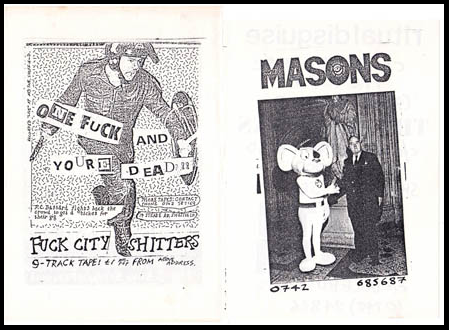Does the booklet cover feature a single image?
Kindly offer a comprehensive and detailed response to the question.

The caption describes the booklet cover as featuring two distinct pages, one on the left side with an illustration and one on the right side with a formal presentation, indicating that there are multiple images or elements on the cover.